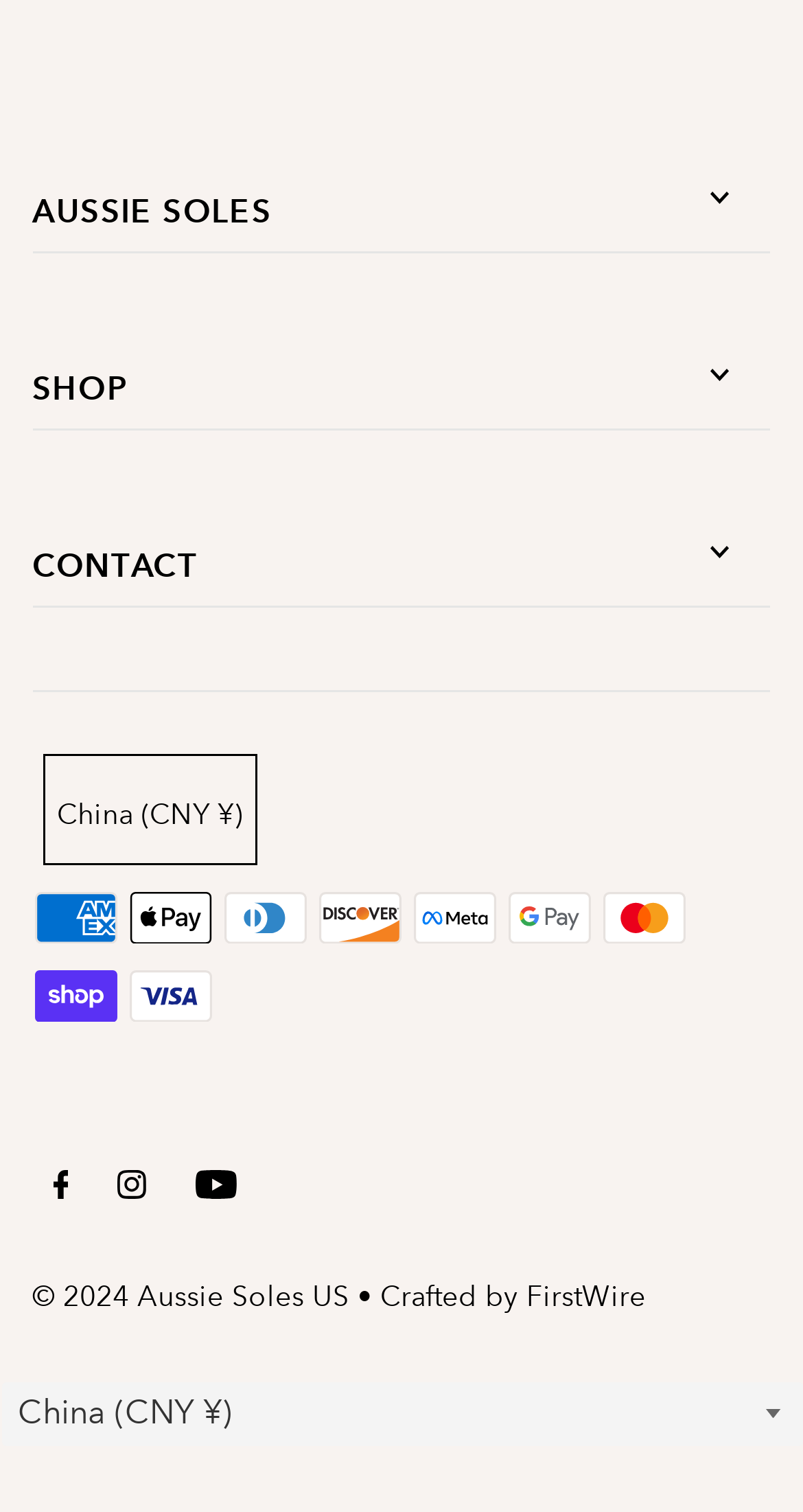Answer with a single word or phrase: 
What social media platforms are available?

Facebook, Instagram, Youtube